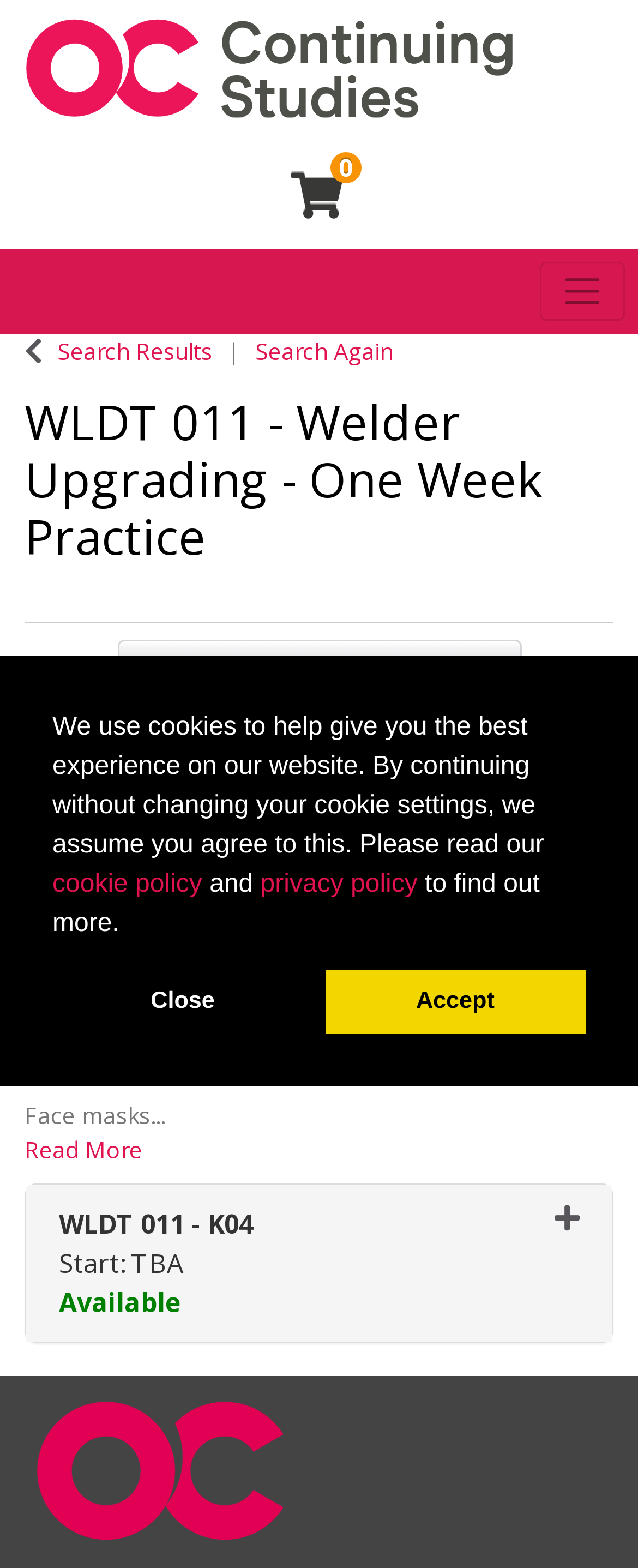Construct a thorough caption encompassing all aspects of the webpage.

The webpage appears to be a course description page for "WLDT 011 Welder Upgrading - One Week Practice" at Okanagan College. At the top left corner, there is an Okanagan College logo, which is an image linked to the college's website. Next to the logo, there is a link indicating that the shopping cart has 0 items. On the top right corner, there is a "Toggle navigation" button.

Below the top navigation bar, there is a main content area that occupies the entire width of the page. Within this area, there are two links, "Search Results" and "Search Again", placed side by side near the top. Below these links, there is a header section that spans the entire width of the page, containing the course title "WLDT 011 - Welder Upgrading - One Week Practice".

Under the header section, there is a button labeled "Sections Available for Registration". Below this button, there is a "Course Description" heading, followed by a paragraph of text describing the course. The text explains that students can practice any welding process they require, and provides instructions on how to prepare, including bringing personal protective equipment.

Further down the page, there is a section with a heading "WLDT 011 - K04", which contains a link to expand or collapse the section, as well as text indicating the start date and availability of the course.

At the bottom of the page, there is a dialog box with a cookie consent message, which informs users about the use of cookies on the website and provides links to the cookie policy and privacy policy. The dialog box contains two buttons, "Deny cookies" and "Allow cookies", allowing users to make a choice about cookie usage.

Overall, the webpage is focused on providing information about the "WLDT 011 Welder Upgrading - One Week Practice" course at Okanagan College, with a clear structure and easy-to-read text.